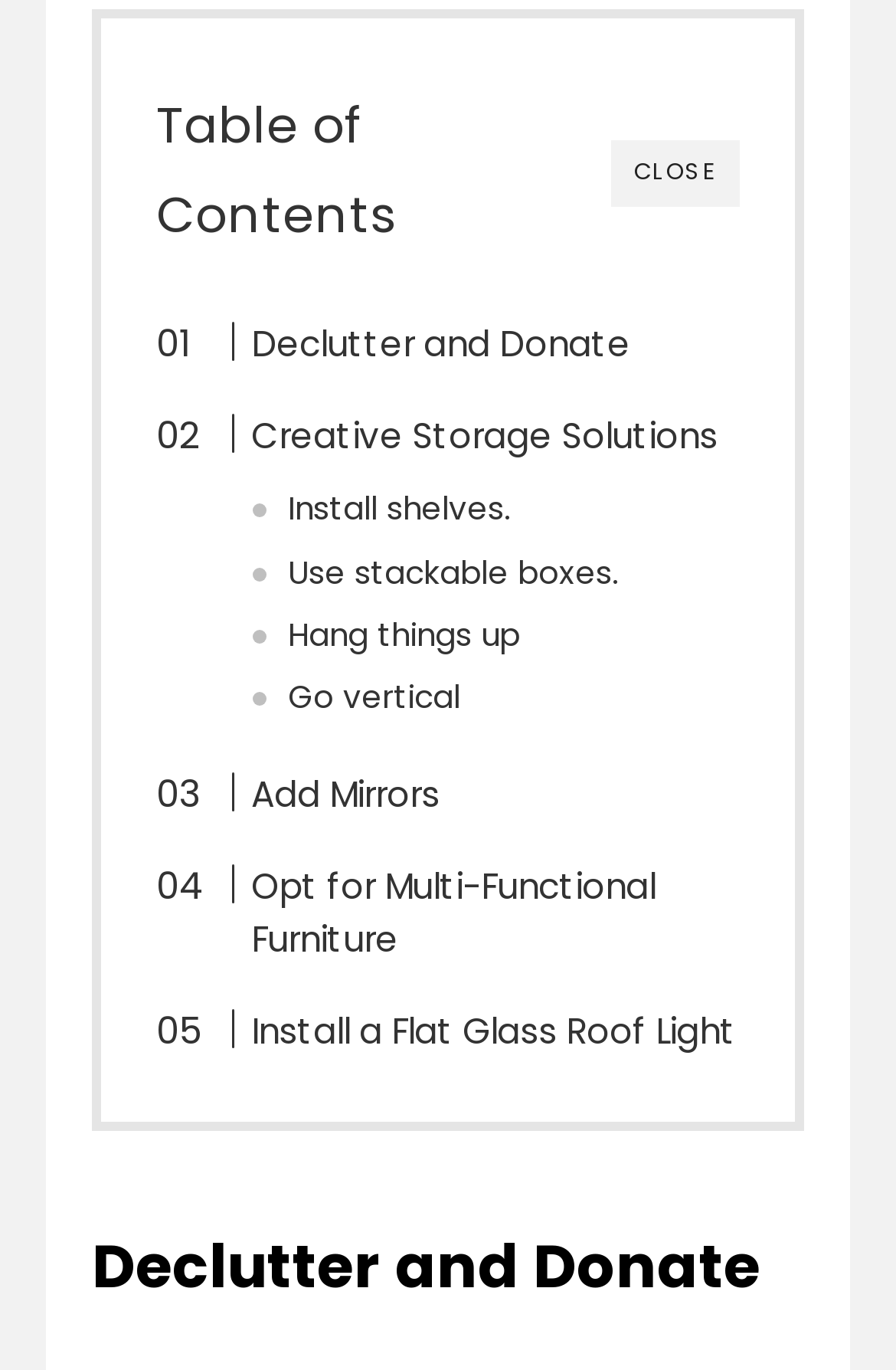Given the webpage screenshot and the description, determine the bounding box coordinates (top-left x, top-left y, bottom-right x, bottom-right y) that define the location of the UI element matching this description: Search

None